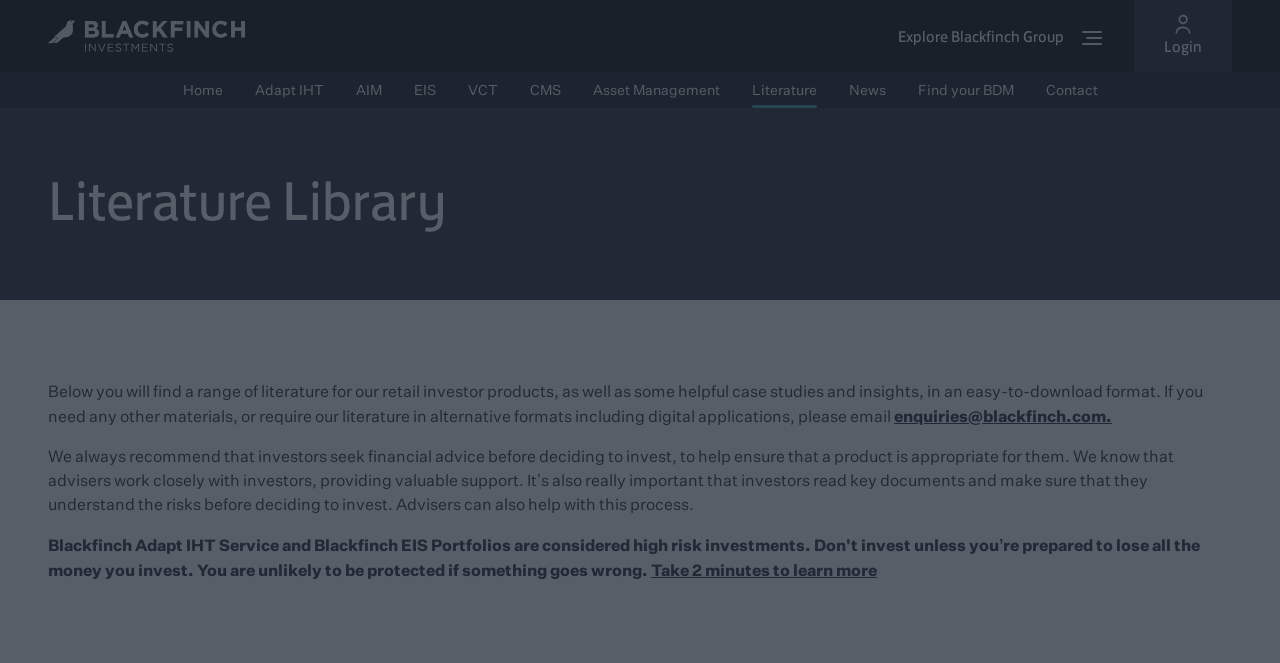Locate the bounding box coordinates of the element's region that should be clicked to carry out the following instruction: "Learn more about investing". The coordinates need to be four float numbers between 0 and 1, i.e., [left, top, right, bottom].

[0.509, 0.846, 0.685, 0.875]